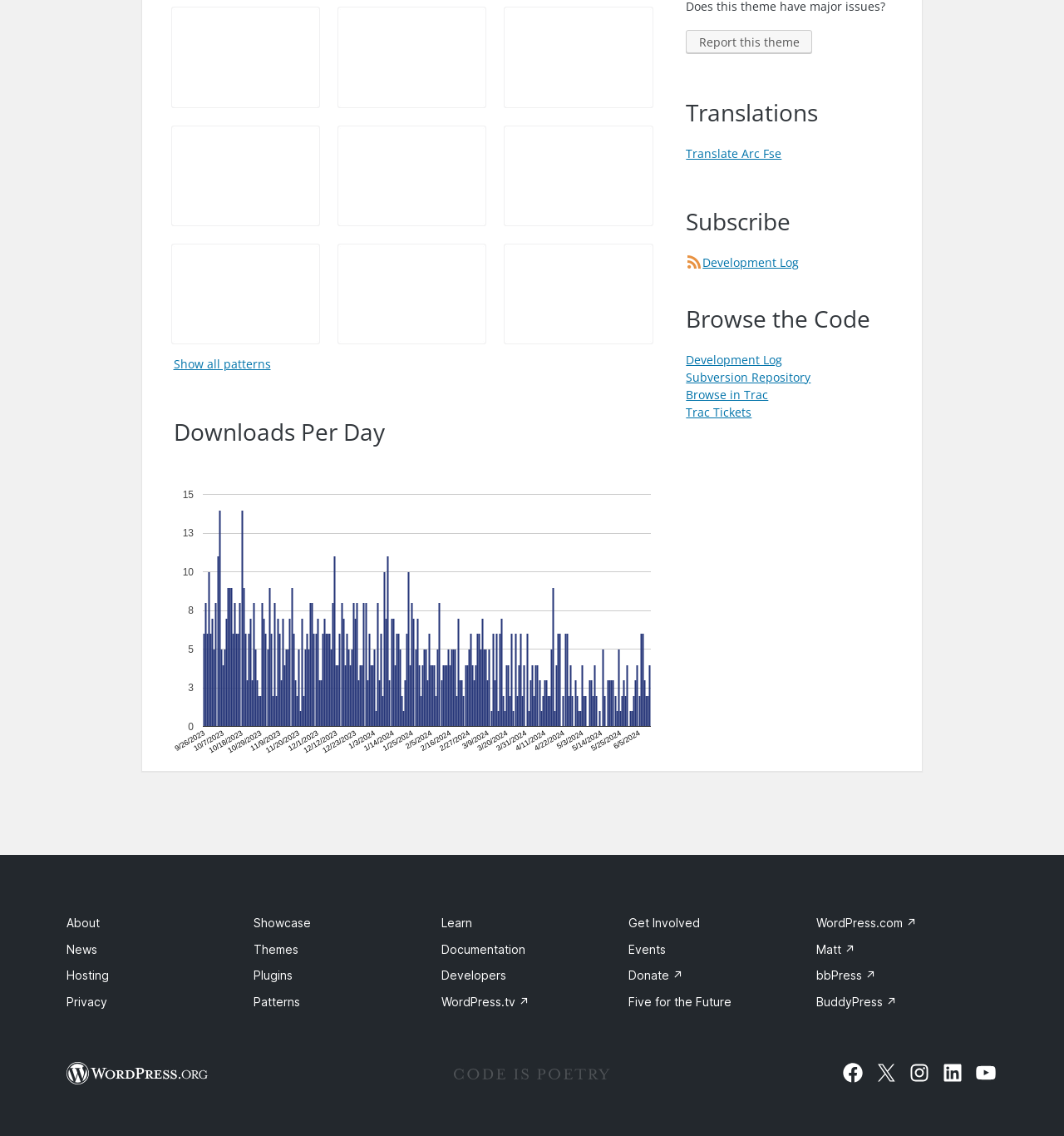What is the text of the first date label in the chart?
Examine the screenshot and reply with a single word or phrase.

9/26/2023